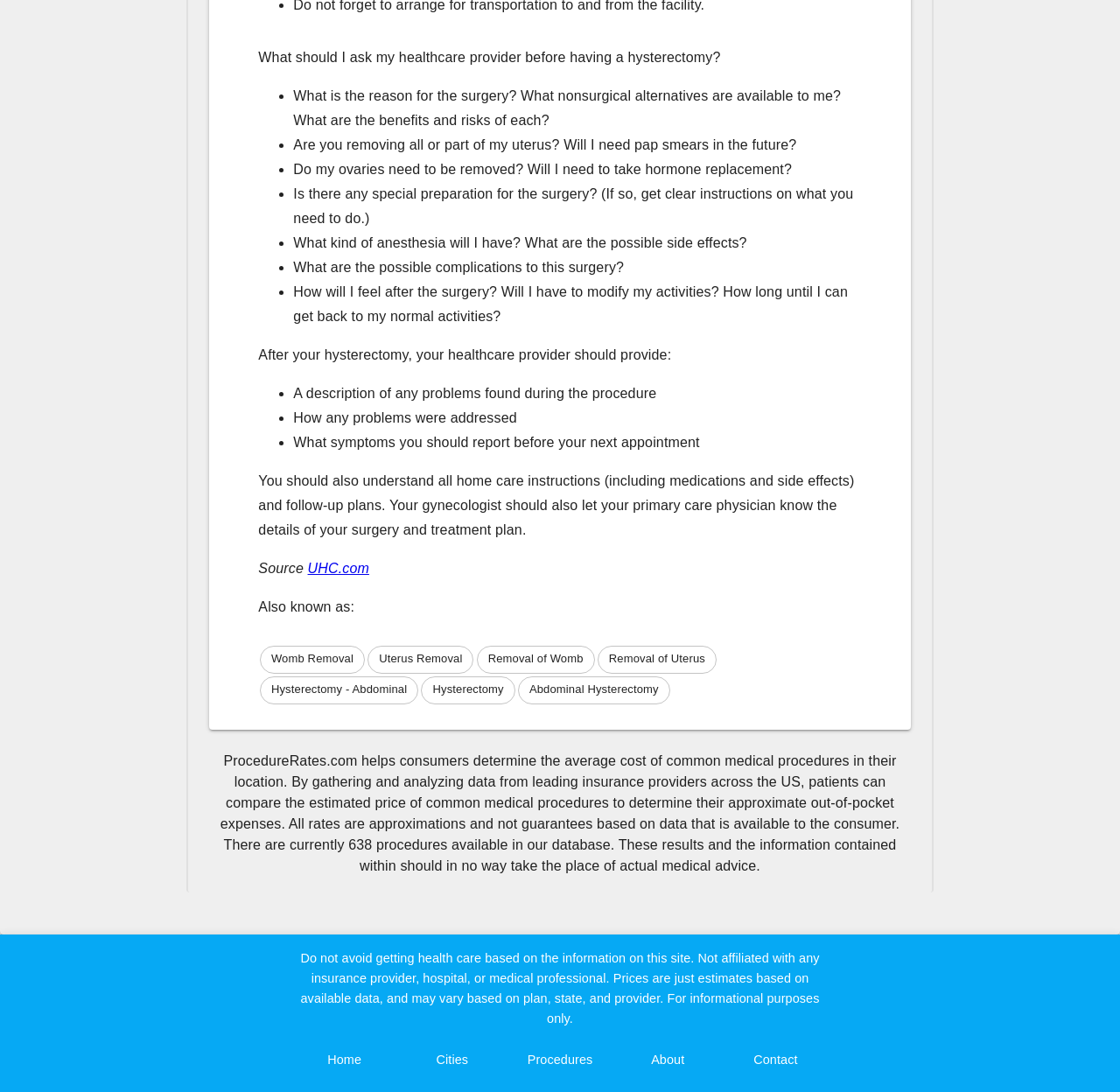Please specify the bounding box coordinates for the clickable region that will help you carry out the instruction: "Share the page".

None